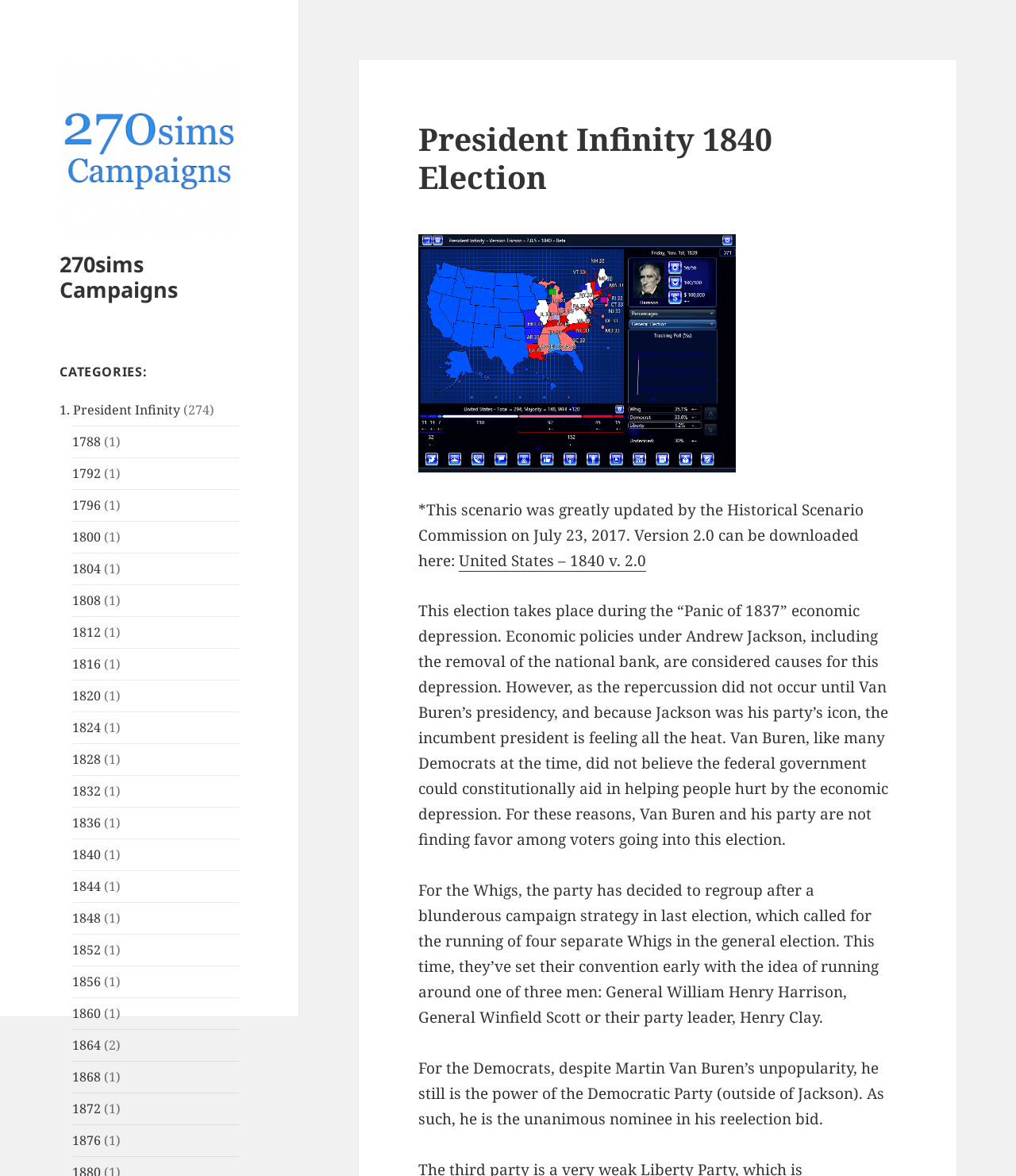Locate and extract the headline of this webpage.

President Infinity 1840 Election